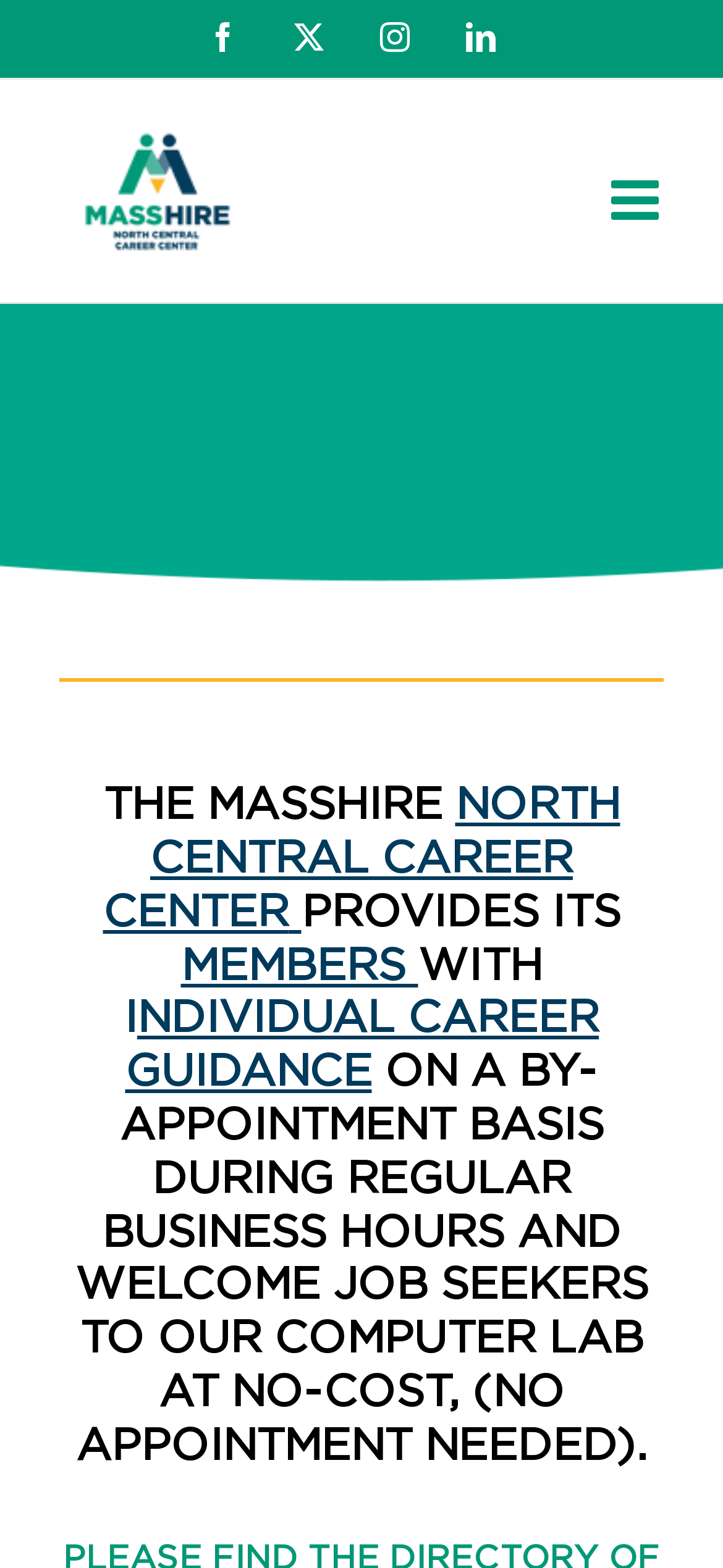Look at the image and write a detailed answer to the question: 
How can users navigate to the top of the page?

I found a link at the bottom of the page with the text 'Go to Top' and an icon, which suggests that clicking this link will take the user to the top of the page.